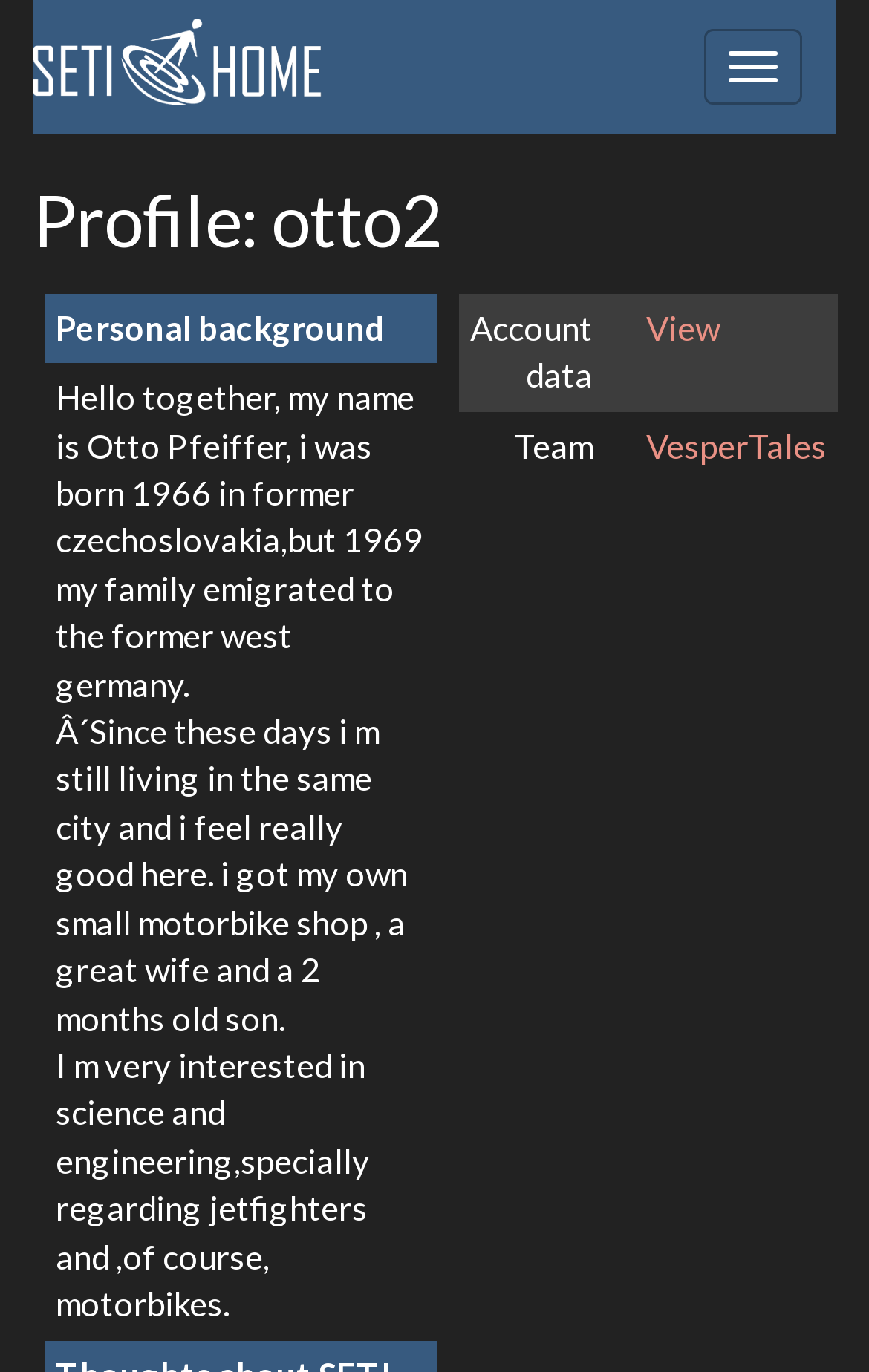Answer the question in one word or a short phrase:
What is the profile name?

otto2